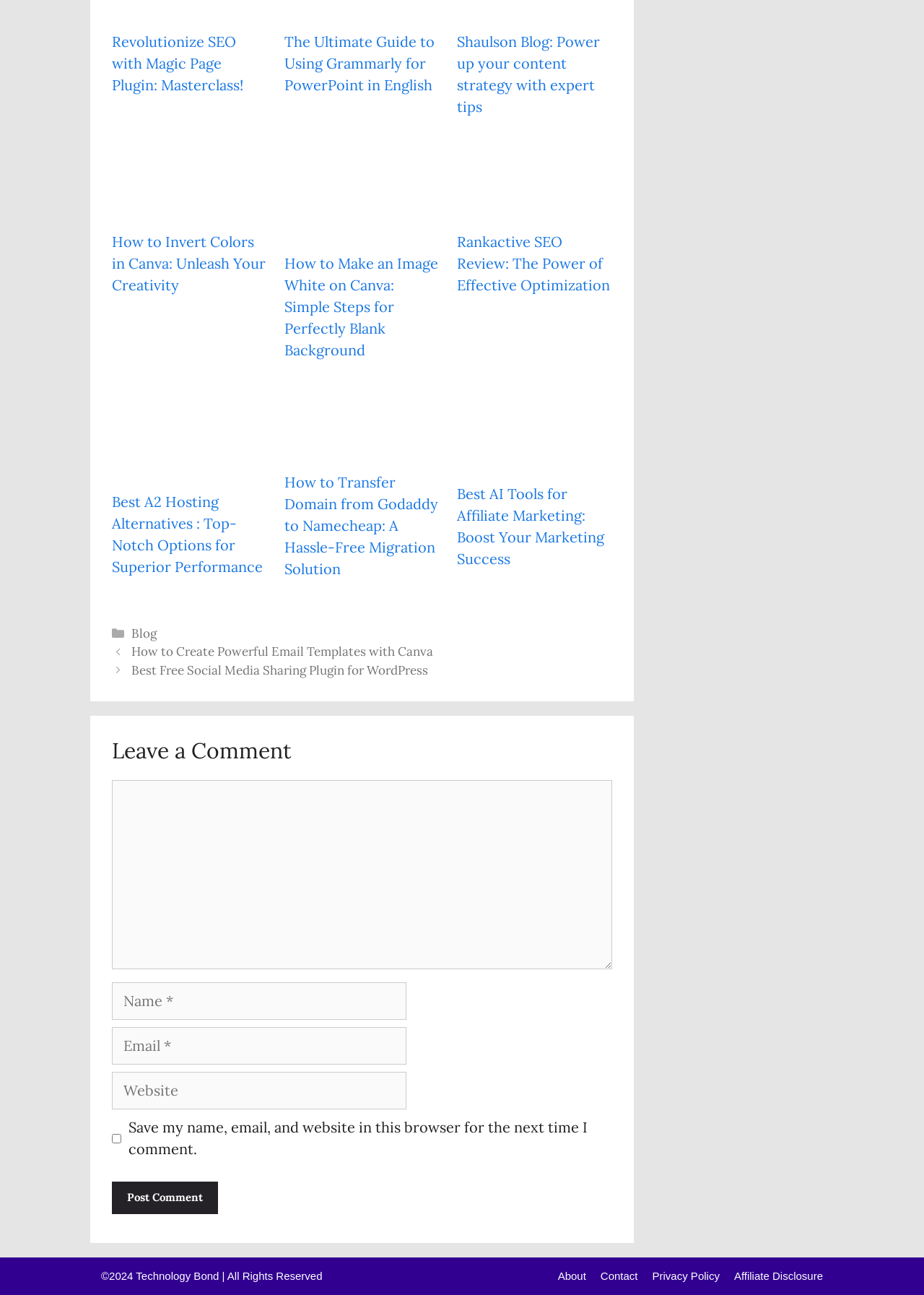Provide a one-word or brief phrase answer to the question:
What is the name of the company mentioned in the footer?

Technology Bond